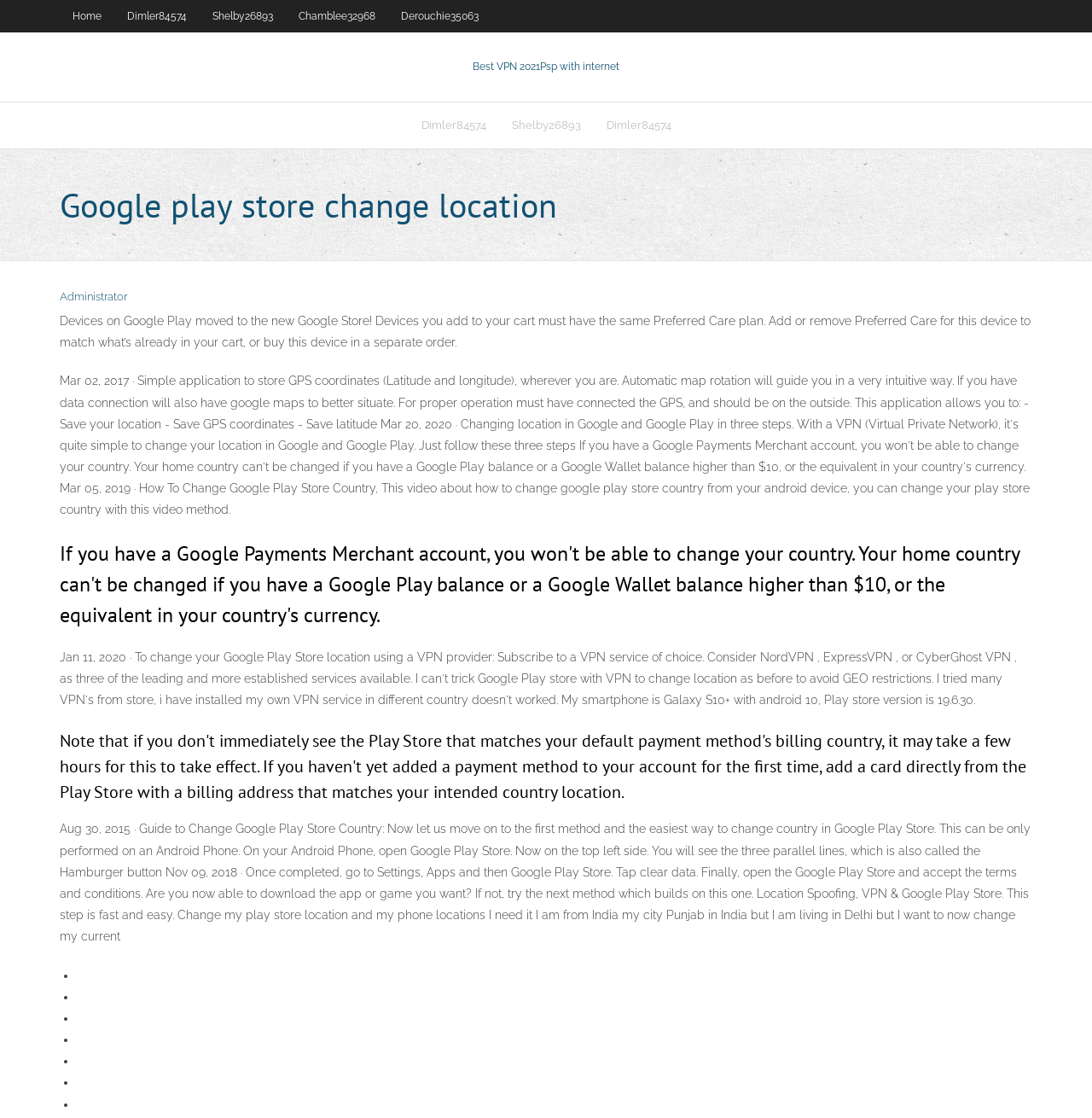Could you locate the bounding box coordinates for the section that should be clicked to accomplish this task: "Check the disclaimer".

None